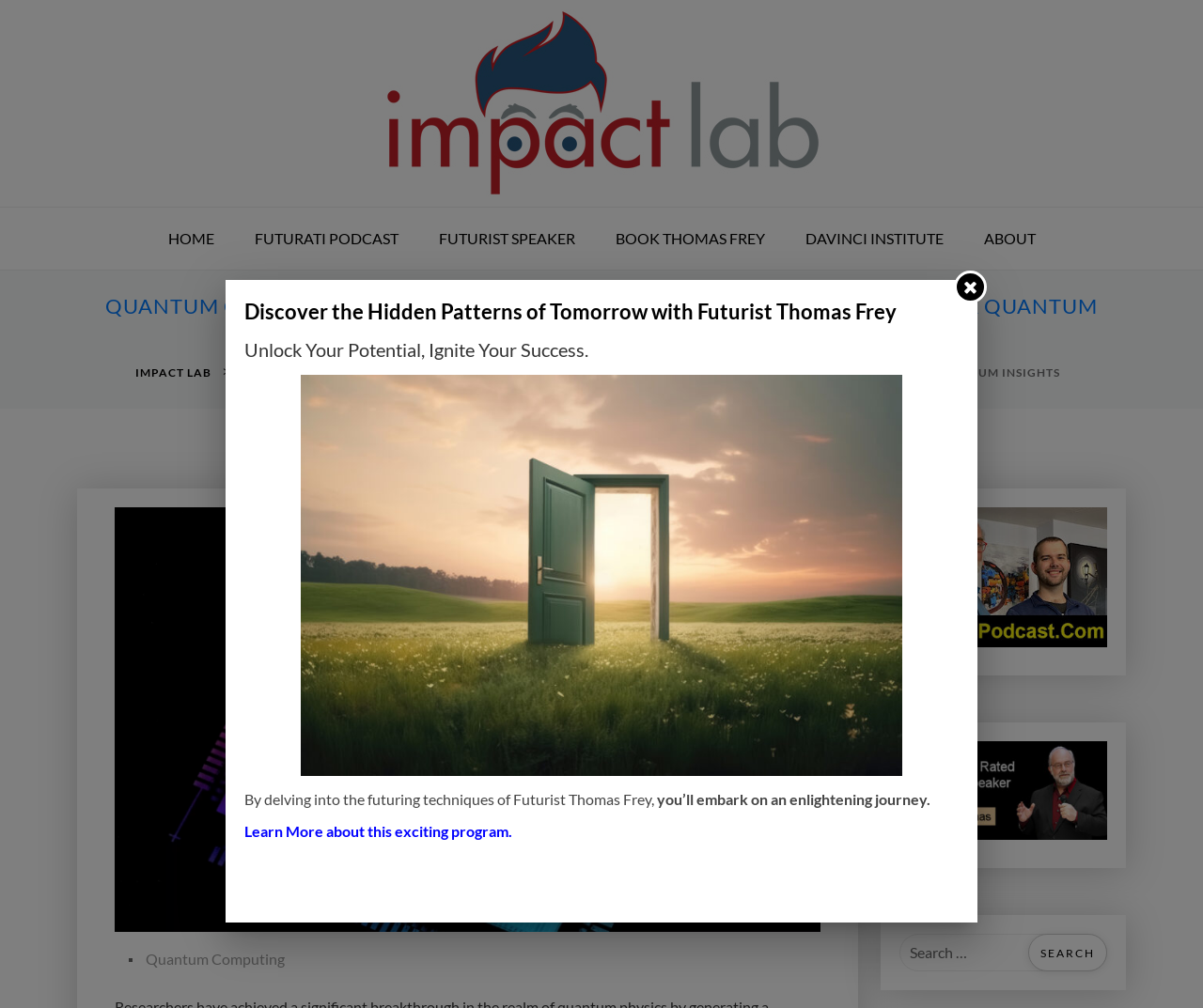Find the bounding box coordinates of the clickable area that will achieve the following instruction: "Click on David Powell".

None